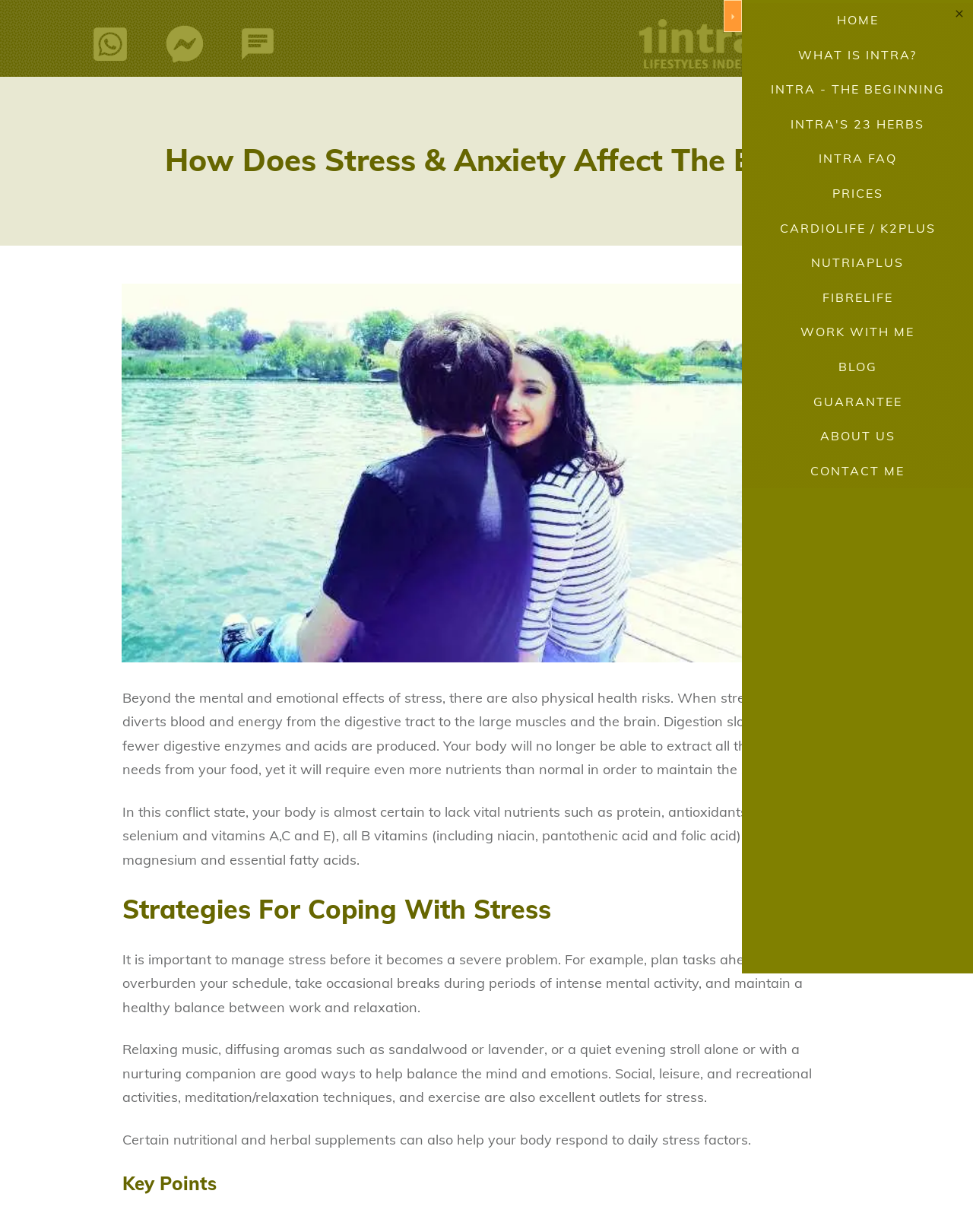Extract the text of the main heading from the webpage.

How Does Stress & Anxiety Affect The Body